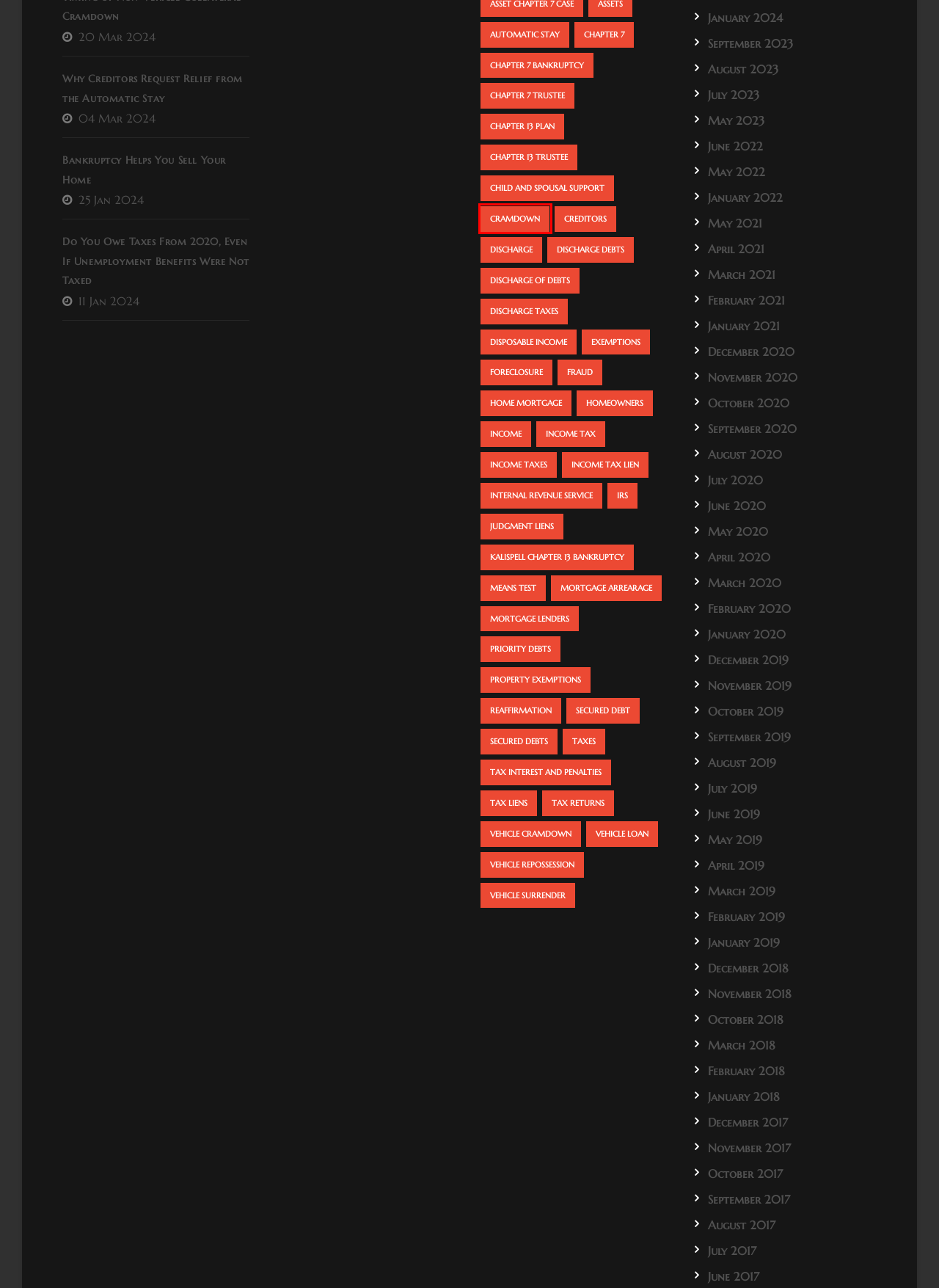You are given a screenshot of a webpage with a red rectangle bounding box around a UI element. Select the webpage description that best matches the new webpage after clicking the element in the bounding box. Here are the candidates:
A. Chapter 7 Archives - greenwelllawoffices.com
B. creditors Archives - greenwelllawoffices.com
C. automatic stay Archives - greenwelllawoffices.com
D. vehicle loan Archives - greenwelllawoffices.com
E. child and spousal support Archives - greenwelllawoffices.com
F. vehicle cramdown Archives - greenwelllawoffices.com
G. cramdown Archives - greenwelllawoffices.com
H. tax liens Archives - greenwelllawoffices.com

G